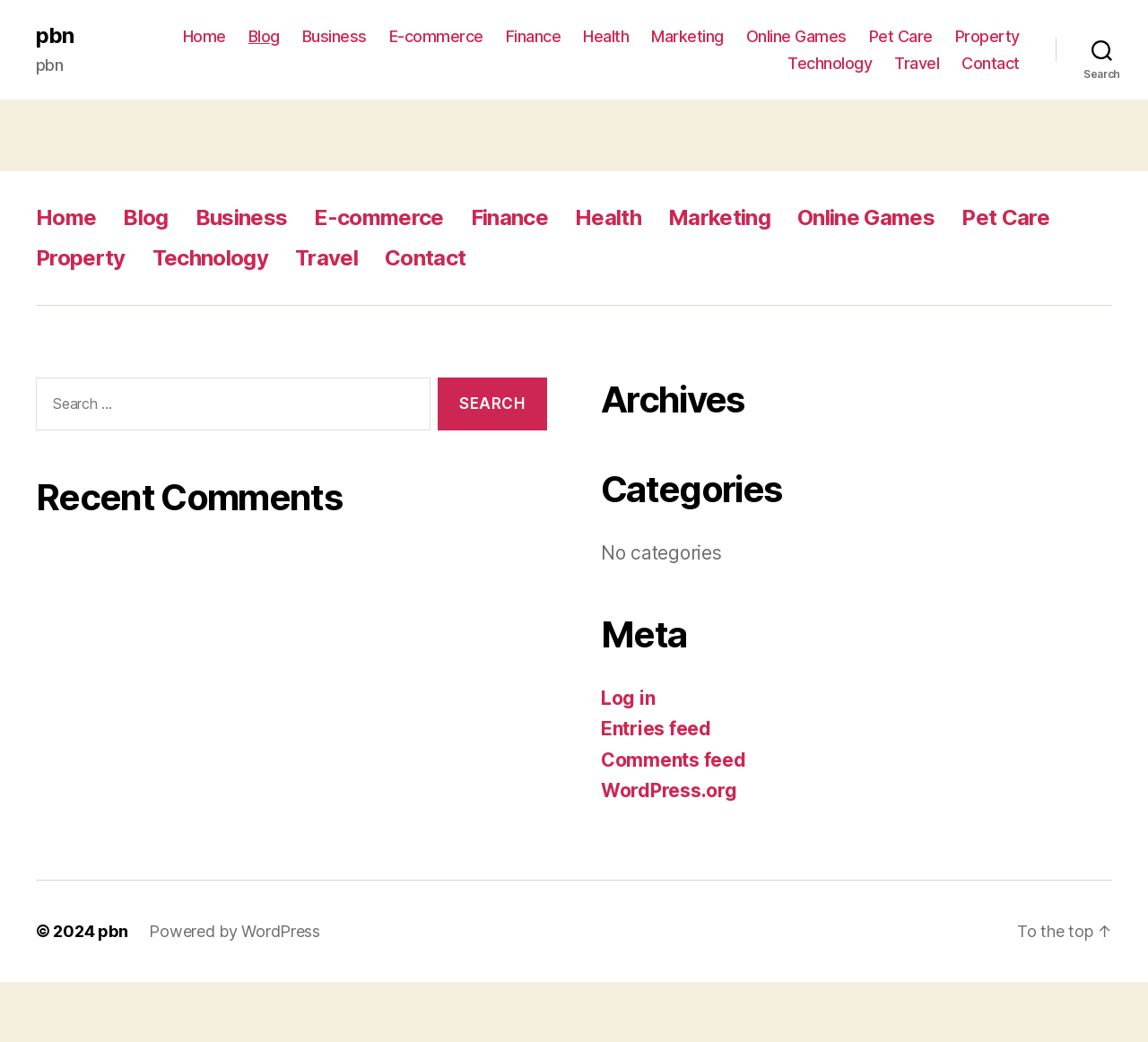Pinpoint the bounding box coordinates of the clickable area necessary to execute the following instruction: "Contact 'john@fawkesdm.com'". The coordinates should be given as four float numbers between 0 and 1, namely [left, top, right, bottom].

None